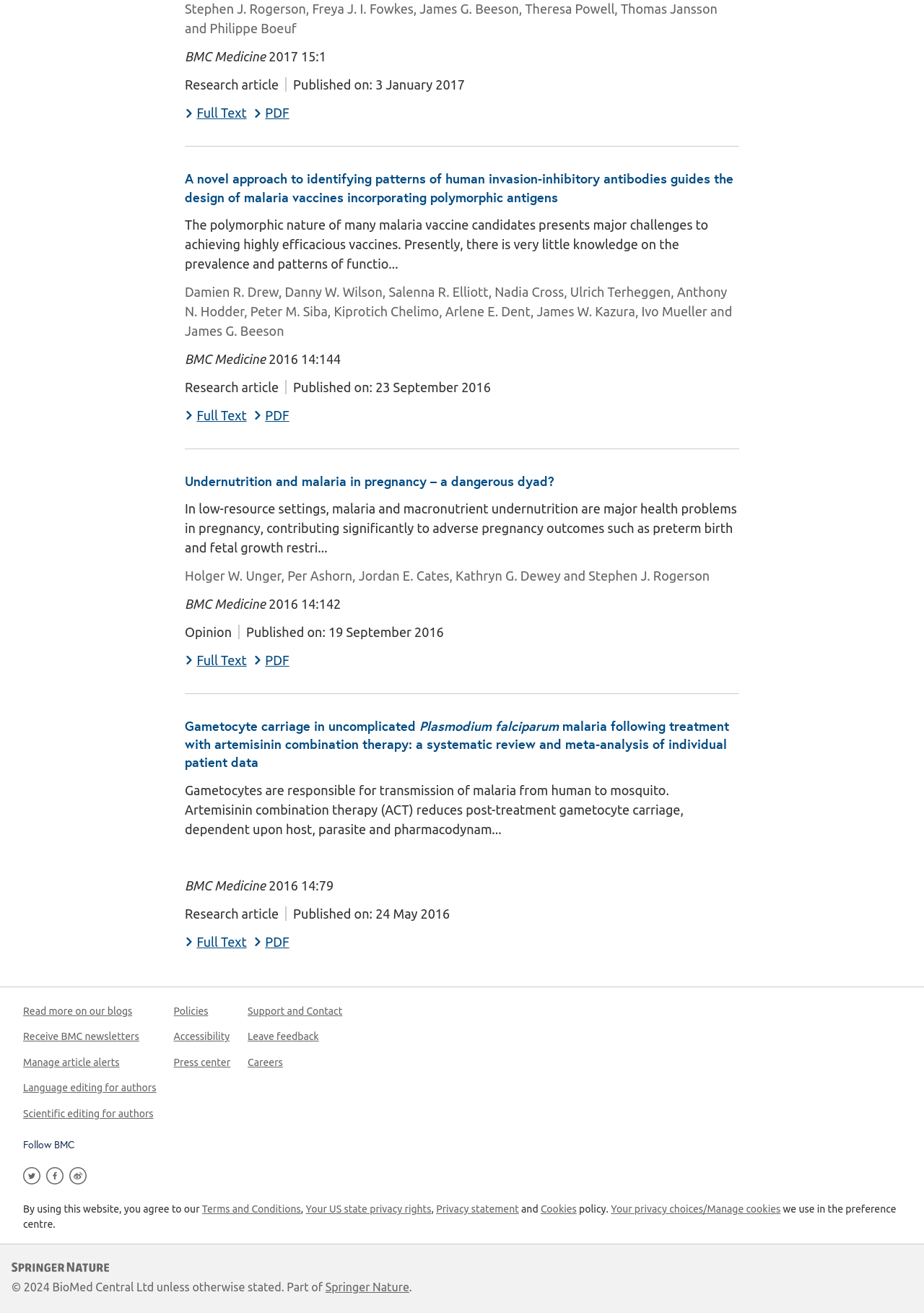Look at the image and write a detailed answer to the question: 
What is the purpose of the 'View Full Text' link?

The 'View Full Text' link is provided for each article, and its purpose is to allow users to view the full text of the article, rather than just the abstract or summary.